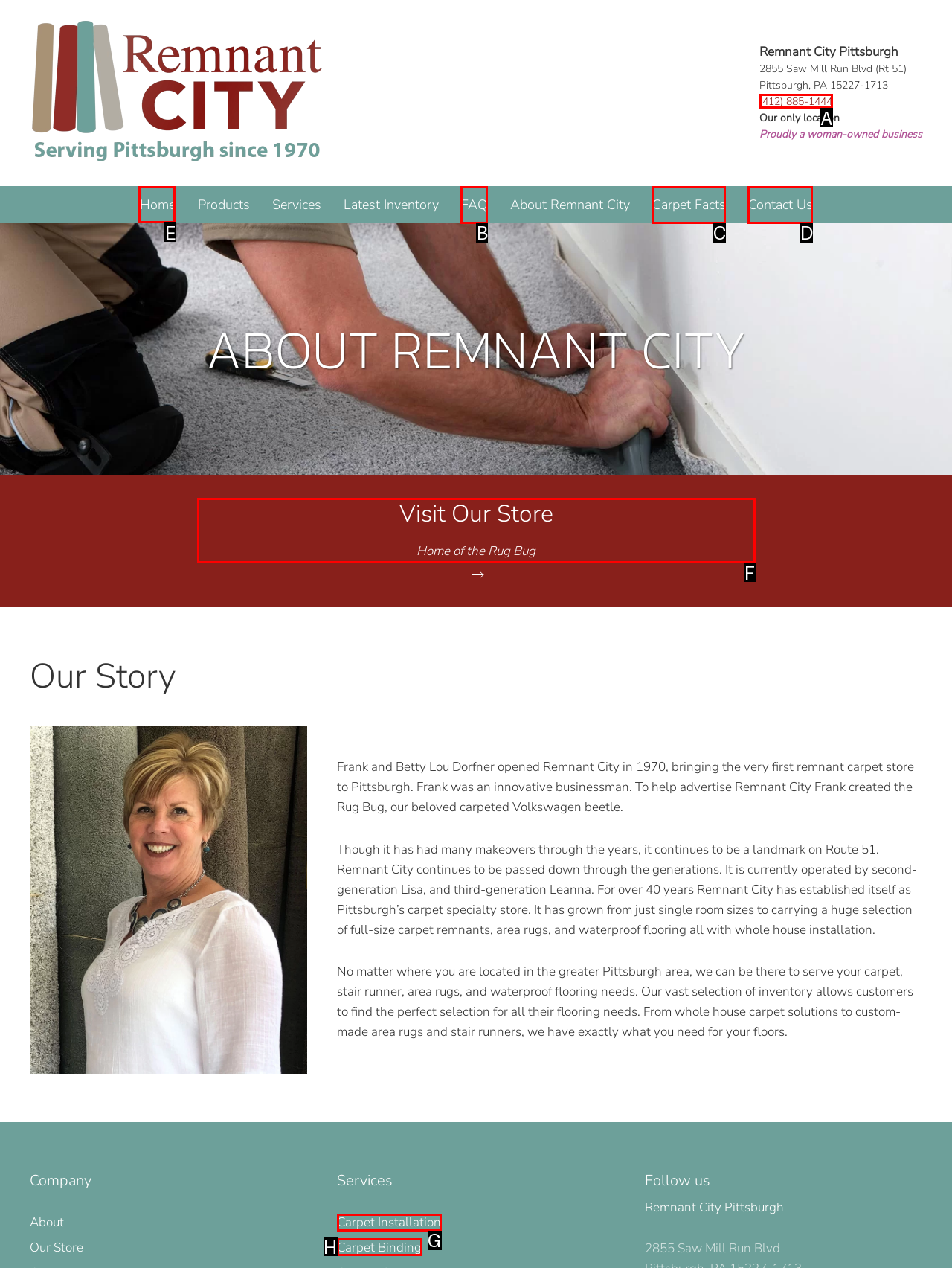Choose the HTML element that should be clicked to accomplish the task: Click on 'Home'. Answer with the letter of the chosen option.

E